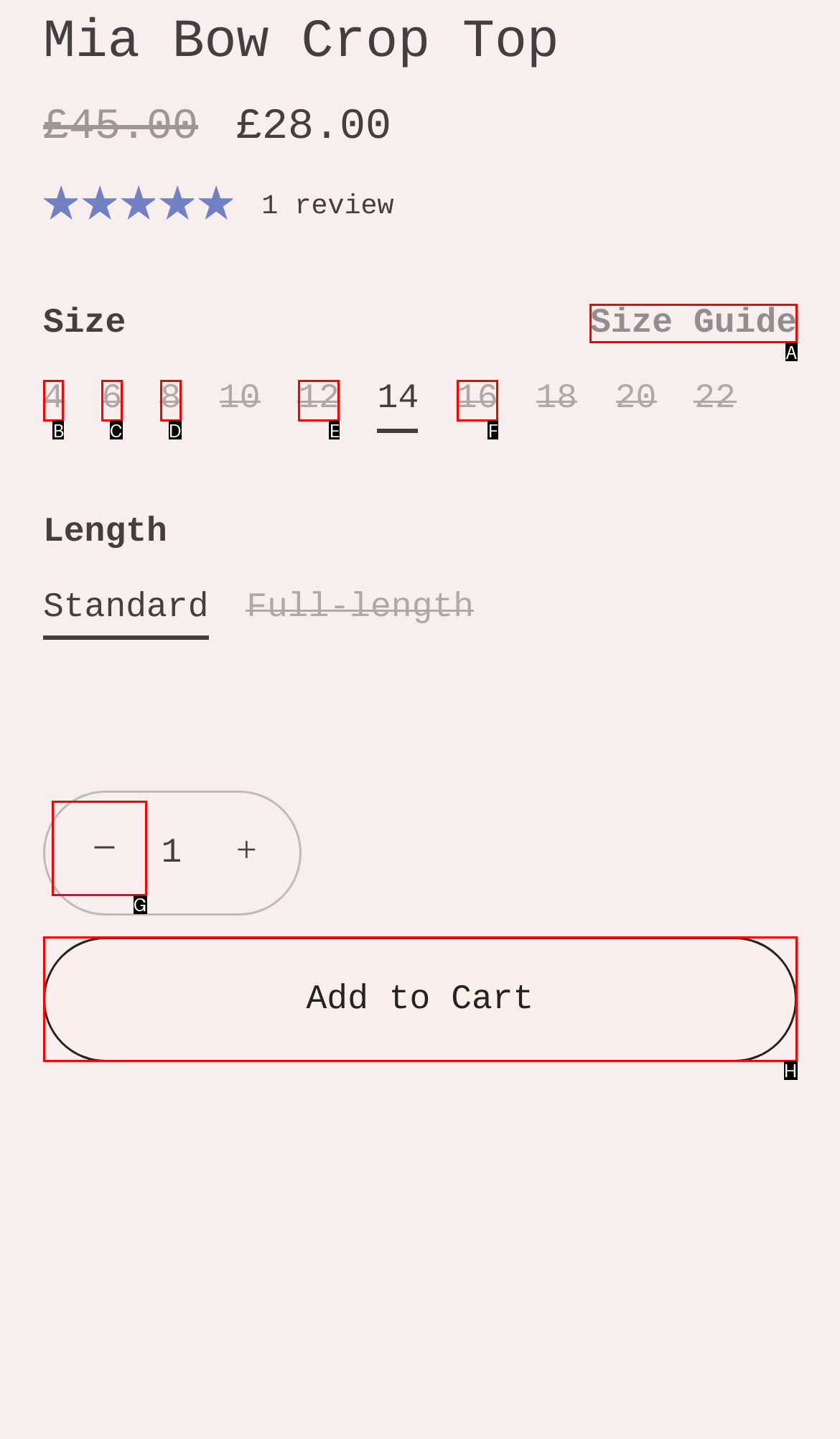Given the description: Add to Cart, determine the corresponding lettered UI element.
Answer with the letter of the selected option.

H